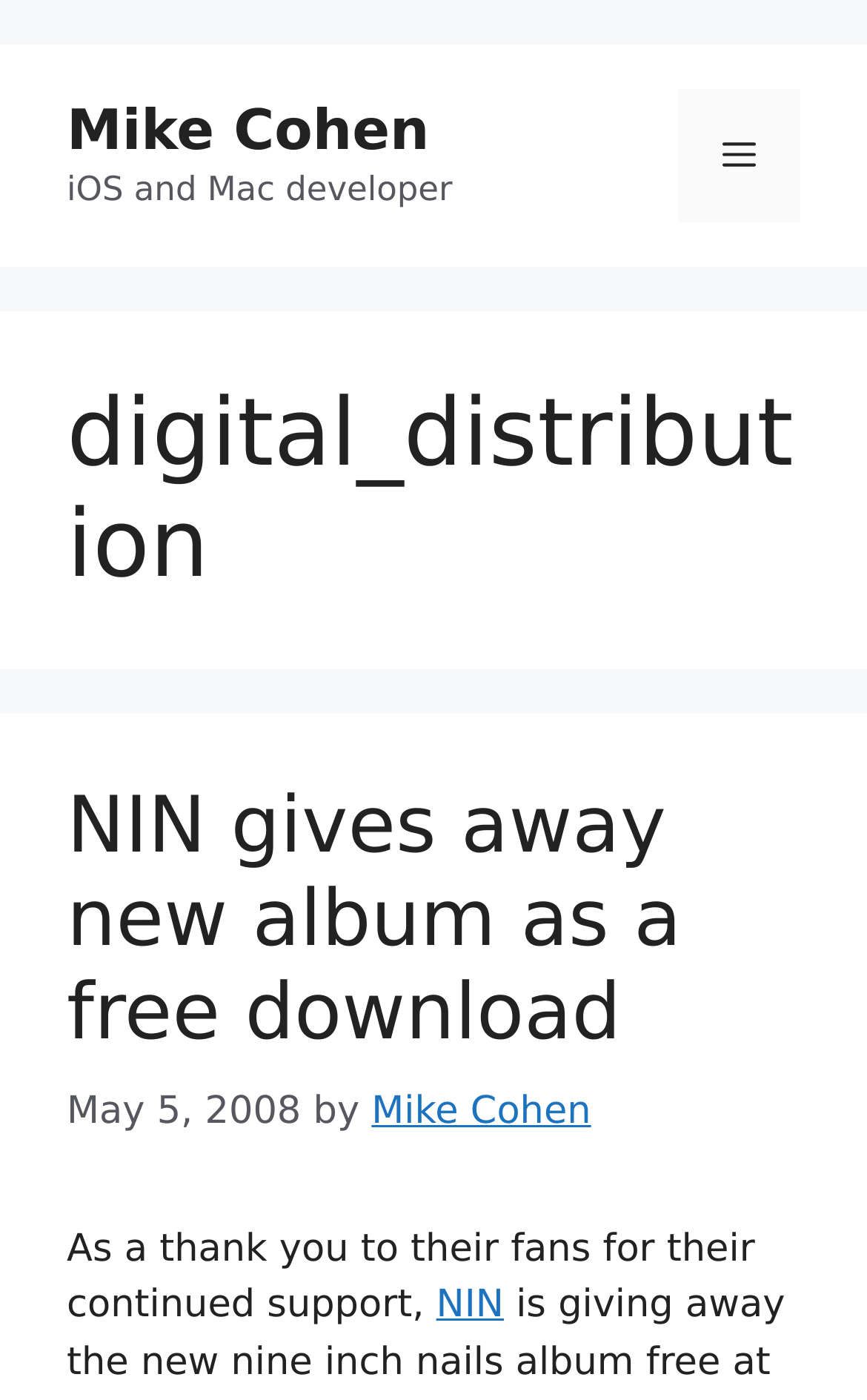What is the name of the new album being given away?
Please use the visual content to give a single word or phrase answer.

Not specified